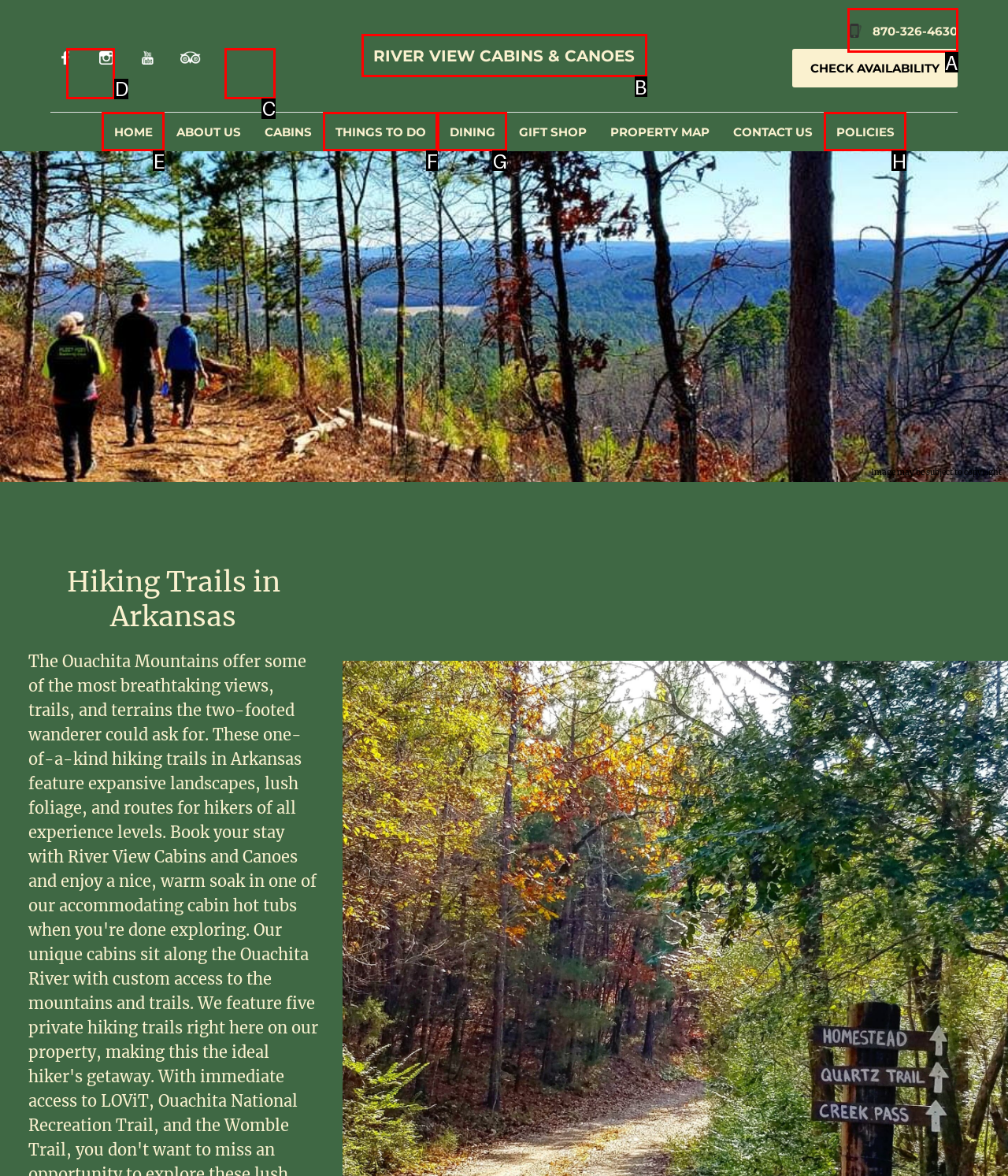Pick the HTML element that should be clicked to execute the task: Visit Facebook page
Respond with the letter corresponding to the correct choice.

D